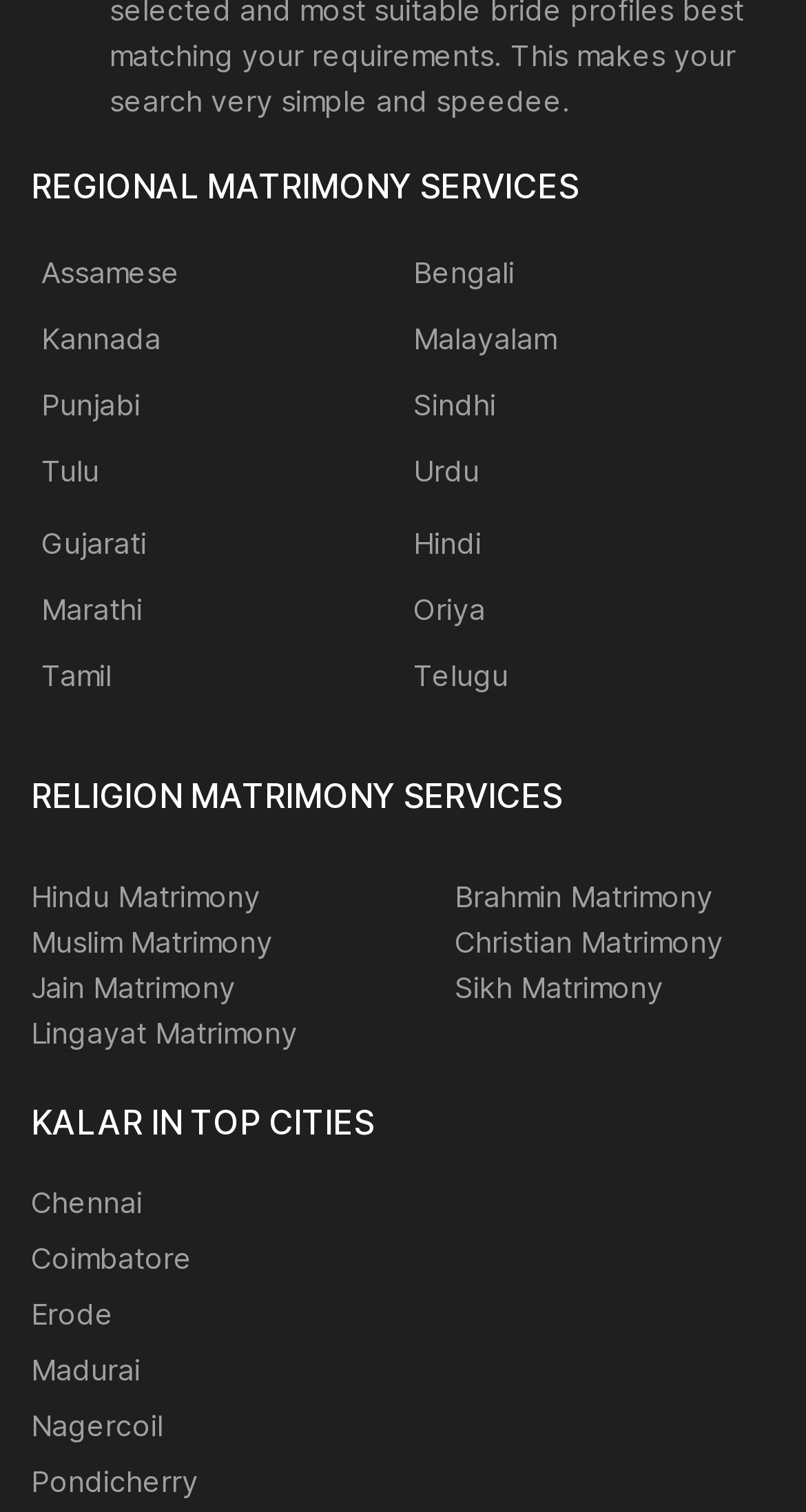Given the element description Telugu, specify the bounding box coordinates of the corresponding UI element in the format (top-left x, top-left y, bottom-right x, bottom-right y). All values must be between 0 and 1.

[0.513, 0.435, 0.949, 0.461]